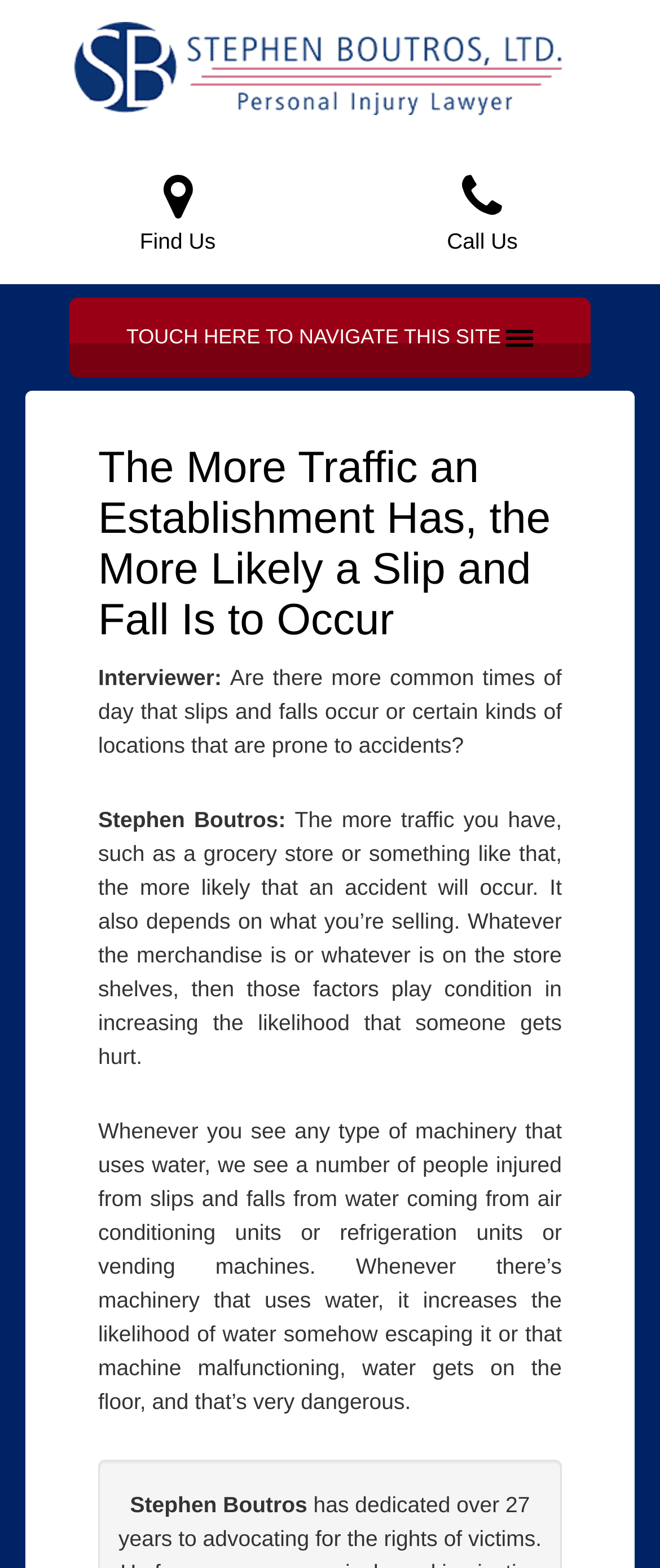Please look at the image and answer the question with a detailed explanation: What is the topic of discussion in this webpage?

The conversation between the interviewer and Stephen Boutros revolves around the common scenarios that lead to personal injury cases in Texas, specifically discussing slip and fall accidents in retail establishments.